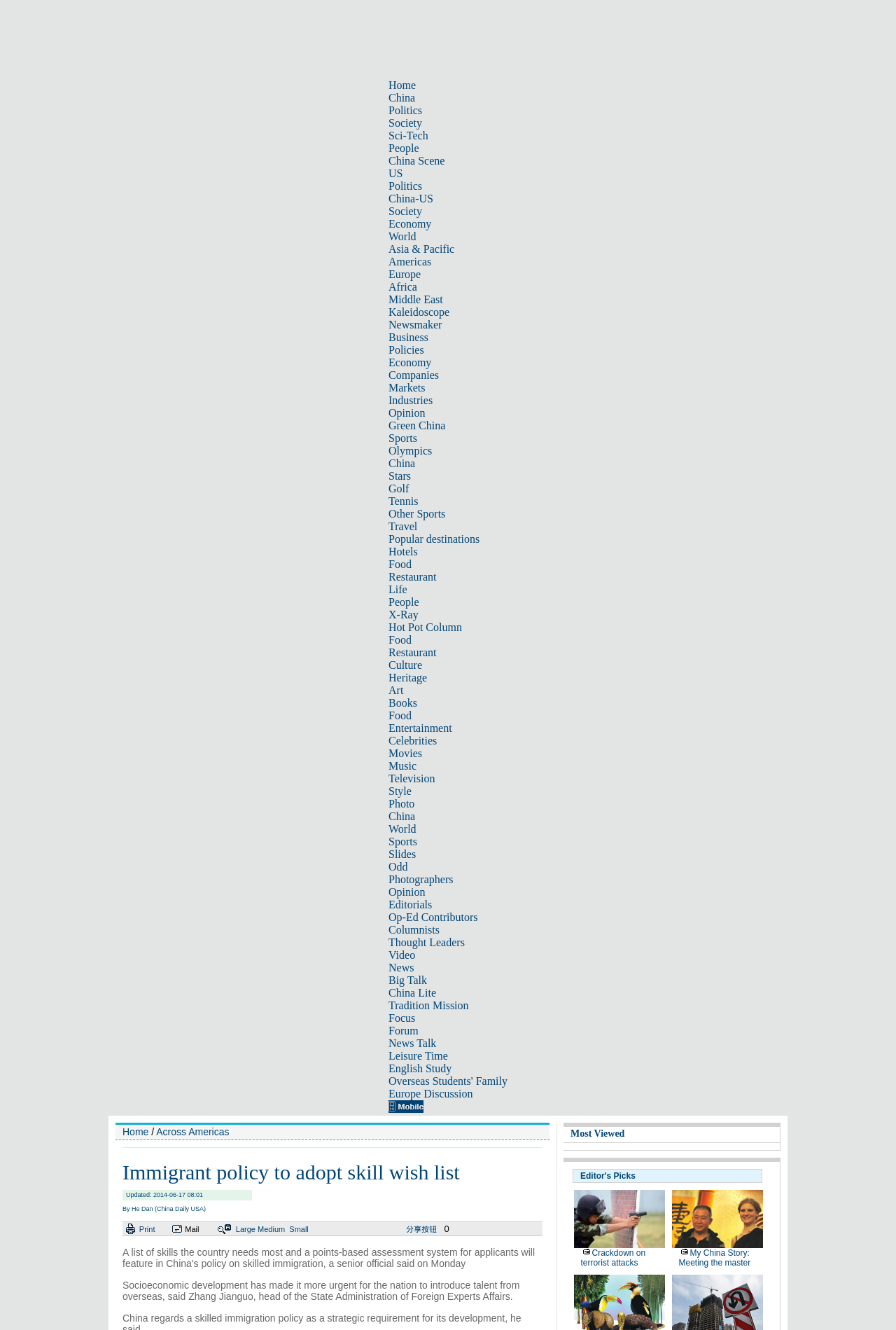Explain the features and main sections of the webpage comprehensively.

The webpage appears to be a news website, specifically the China Daily website. At the top, there is a navigation menu with multiple categories, including Home, China, Politics, Society, Sci-Tech, and more. This menu spans across the top of the page, with each category separated by a small gap.

Below the navigation menu, there is a large section that takes up most of the page. This section contains a list of links to various news articles and sections, organized into columns. The links are densely packed, with little space between them. The categories and sections listed include Politics, Society, Sci-Tech, People, China Scene, US Politics, China-US, and many more.

There are no images on the page, only text links. The links are arranged in a hierarchical structure, with main categories at the top and subcategories and articles listed below. The page has a simple and straightforward design, with a focus on providing easy access to a wide range of news articles and sections.

At the very top of the page, there is a small iframe element, but it does not contain any visible content.